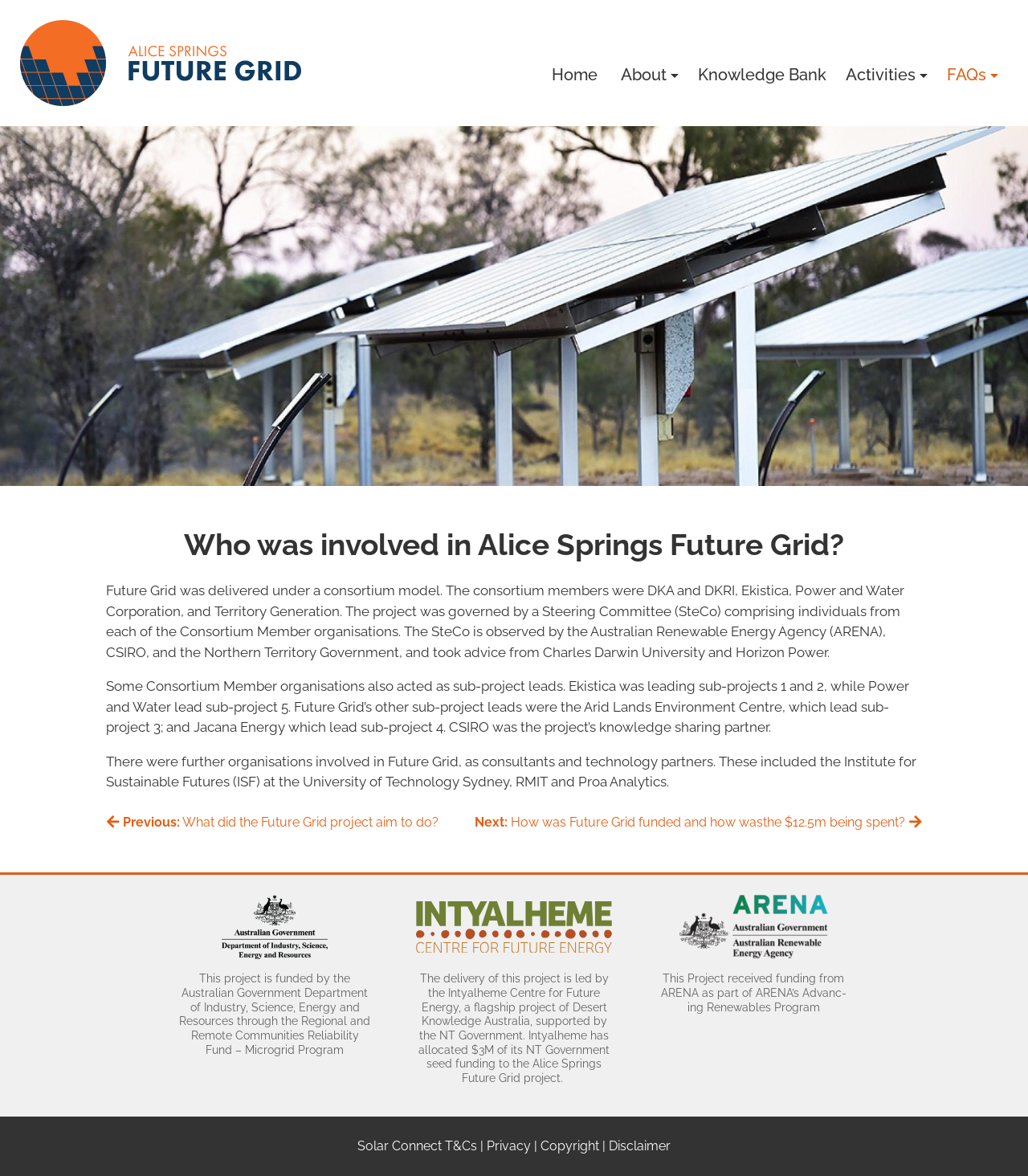What is the name of the project described on this webpage?
Use the image to give a comprehensive and detailed response to the question.

I determined the answer by looking at the title of the webpage, which is 'Alice Springs Future Grid - Alice Springs Future Grid', and also by reading the content of the webpage, which mentions 'Future Grid' as the project name.